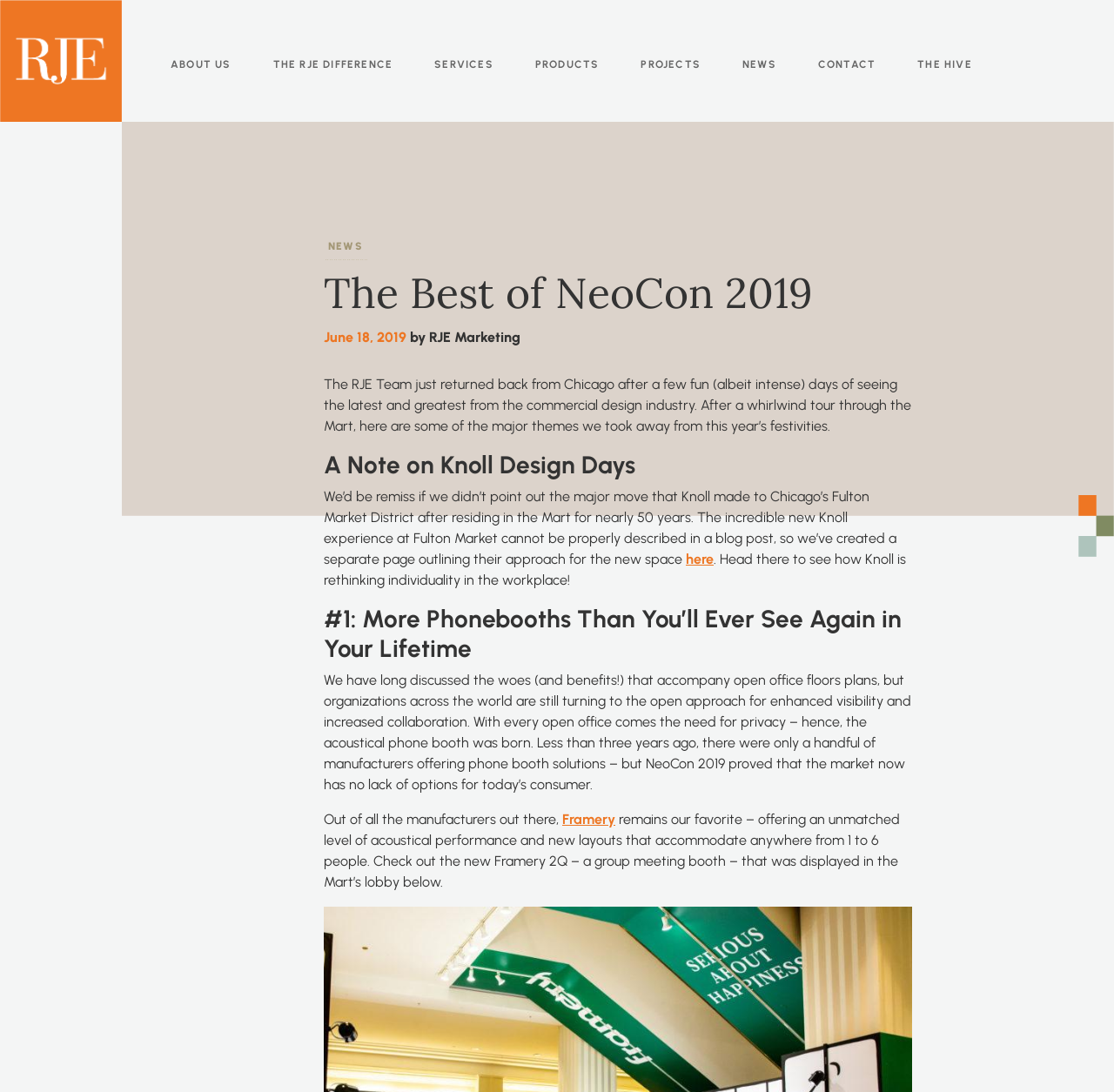What is the name of the company that moved to Chicago's Fulton Market District?
Please provide a comprehensive answer based on the visual information in the image.

I found the answer by reading the text of the blog post, which mentions that Knoll made a major move to Chicago's Fulton Market District.